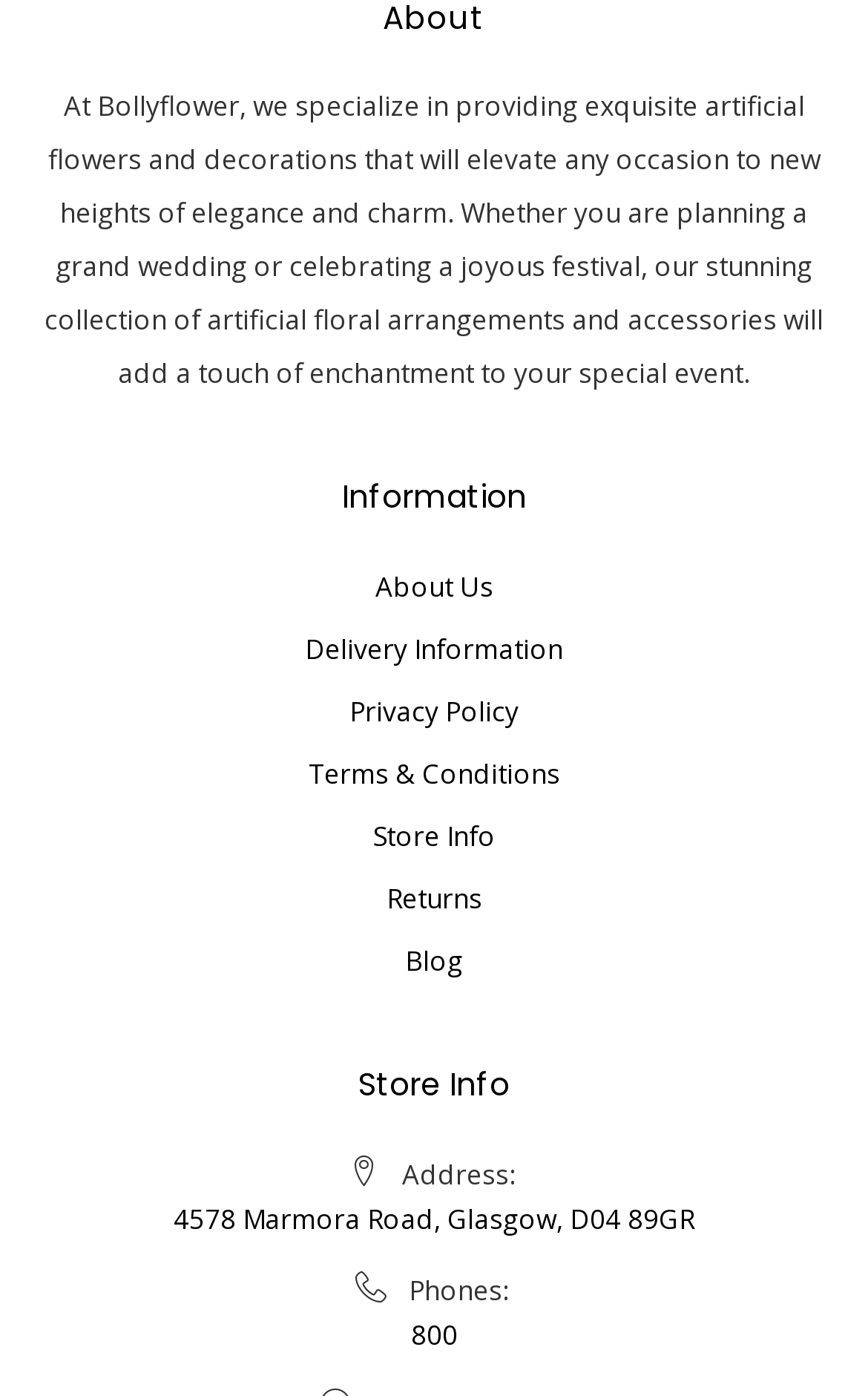What type of products does Bollyflower specialize in?
Carefully analyze the image and provide a thorough answer to the question.

Based on the static text at the top of the webpage, it is clear that Bollyflower specializes in providing exquisite artificial flowers and decorations that will elevate any occasion to new heights of elegance and charm.